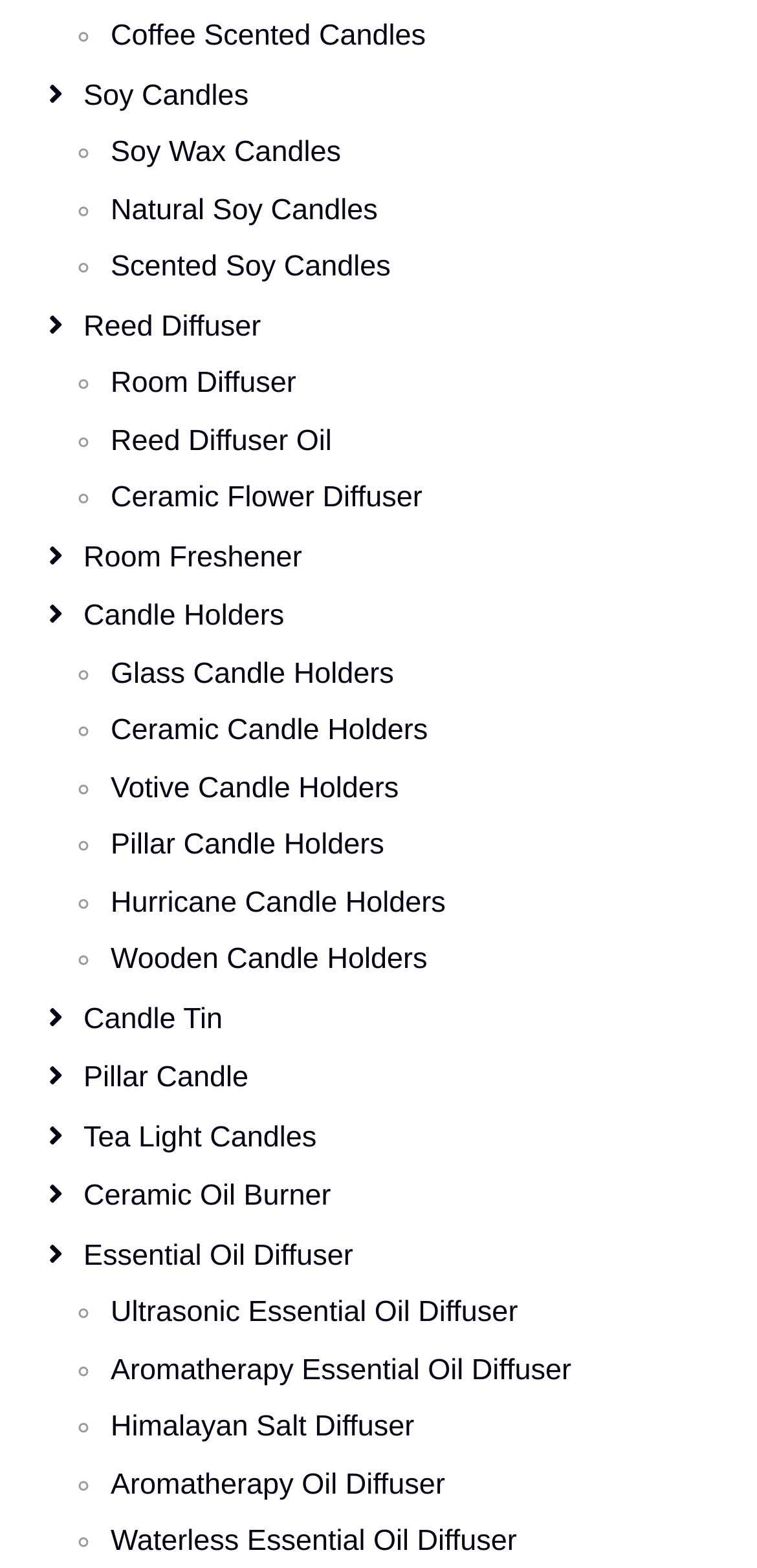Predict the bounding box coordinates of the area that should be clicked to accomplish the following instruction: "Click About Us". The bounding box coordinates should consist of four float numbers between 0 and 1, i.e., [left, top, right, bottom].

None